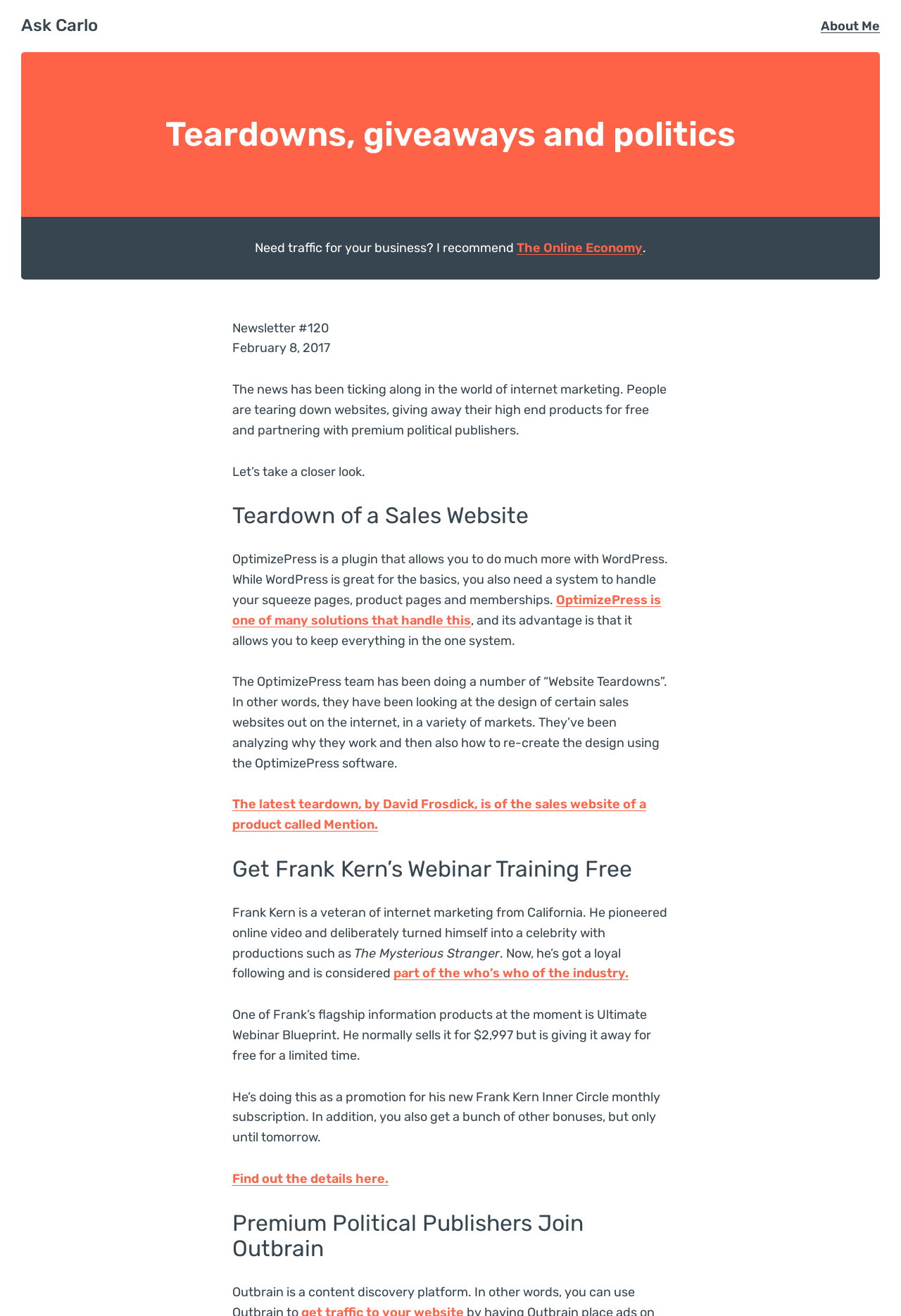Please answer the following question using a single word or phrase: 
What is the name of the person mentioned in the 'Ask Carlo' heading?

Carlo